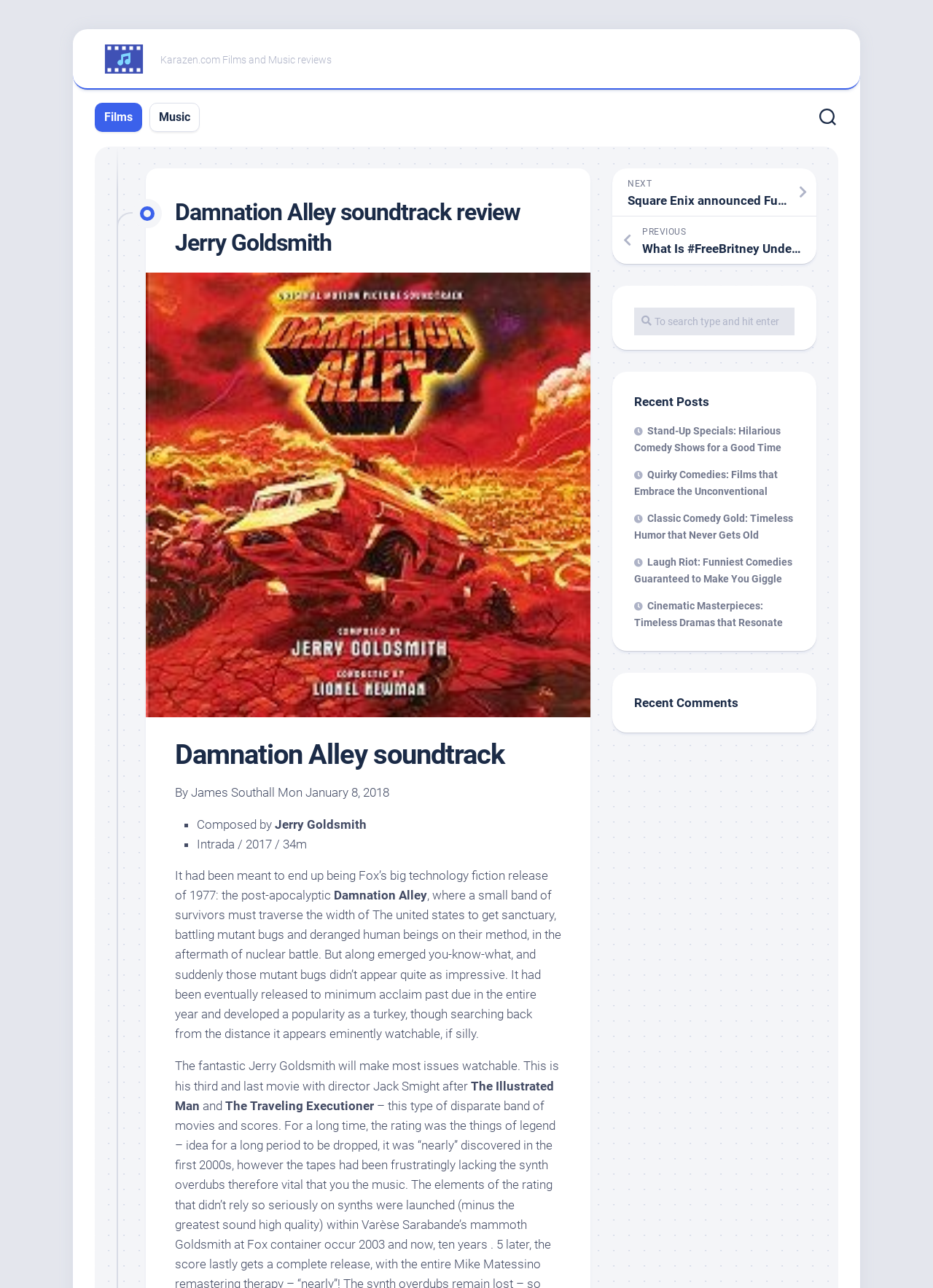Could you determine the bounding box coordinates of the clickable element to complete the instruction: "Click on the 'NEXT' button"? Provide the coordinates as four float numbers between 0 and 1, i.e., [left, top, right, bottom].

[0.656, 0.131, 0.875, 0.168]